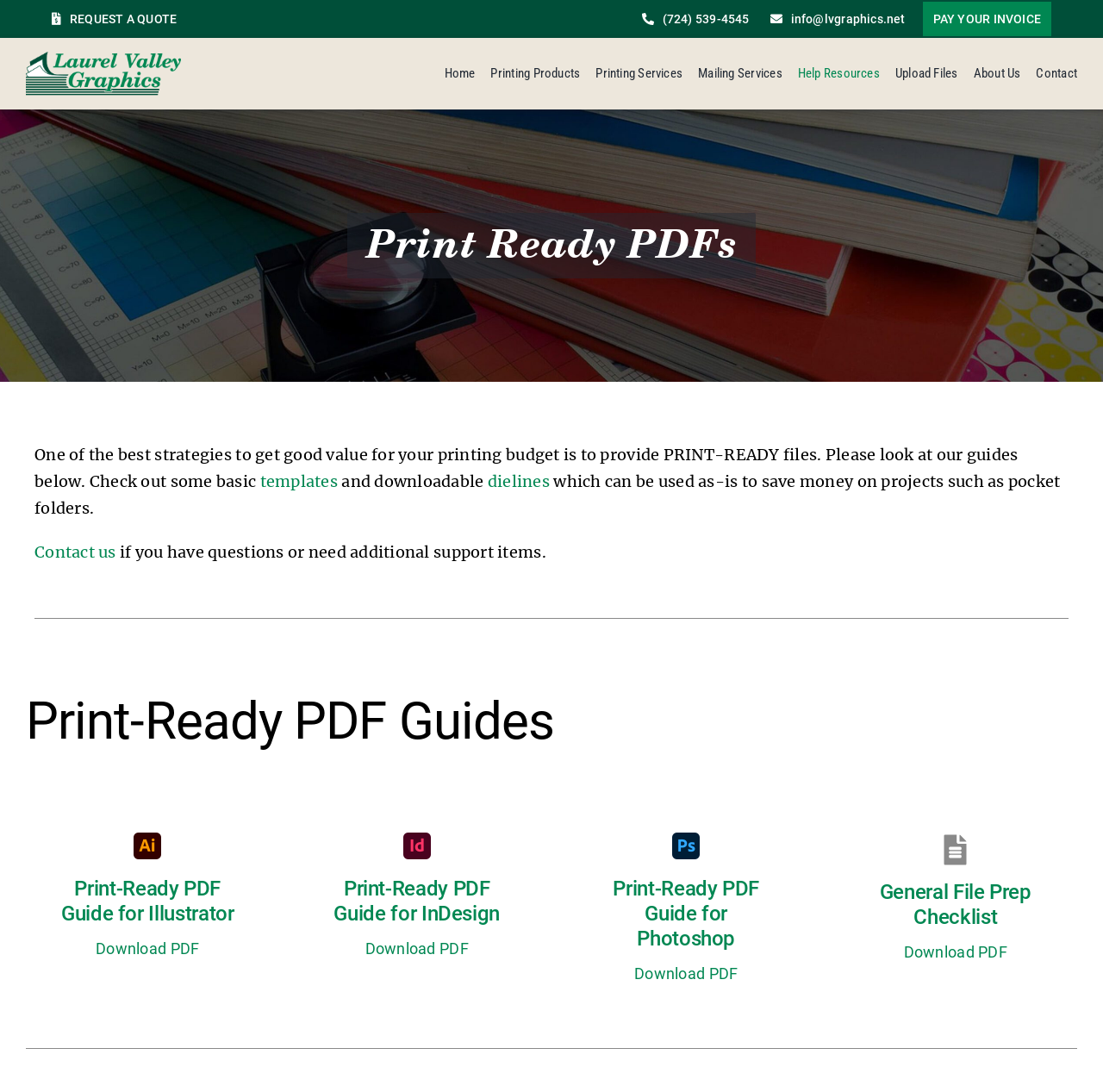Please determine the bounding box coordinates for the element that should be clicked to follow these instructions: "Download Print-Ready PDF Guide for Illustrator".

[0.087, 0.86, 0.181, 0.877]